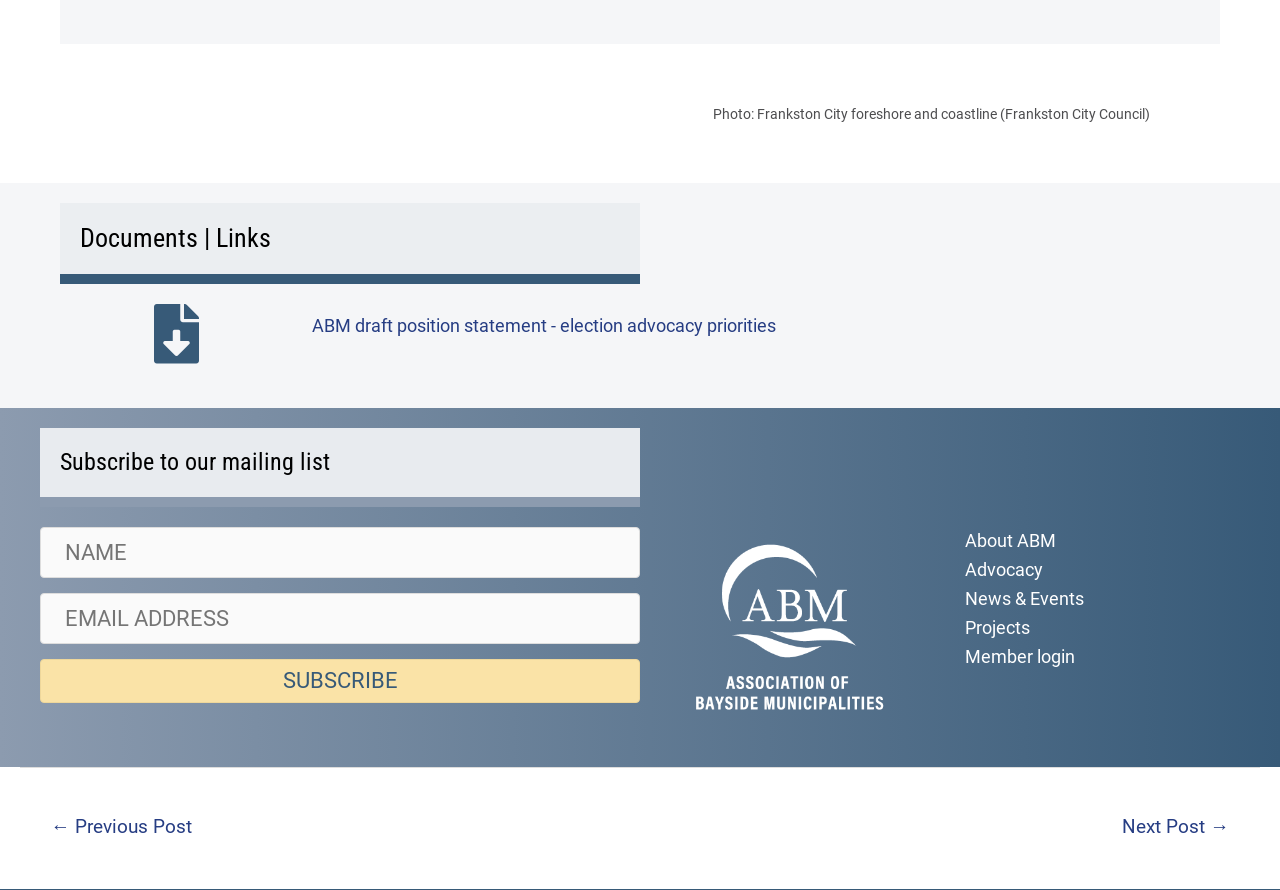What is the name of the city in the photo?
Examine the image closely and answer the question with as much detail as possible.

The photo at the top of the webpage has a caption 'Photo: Frankston City foreshore and coastline (Frankston City Council)', which indicates that the city in the photo is Frankston City.